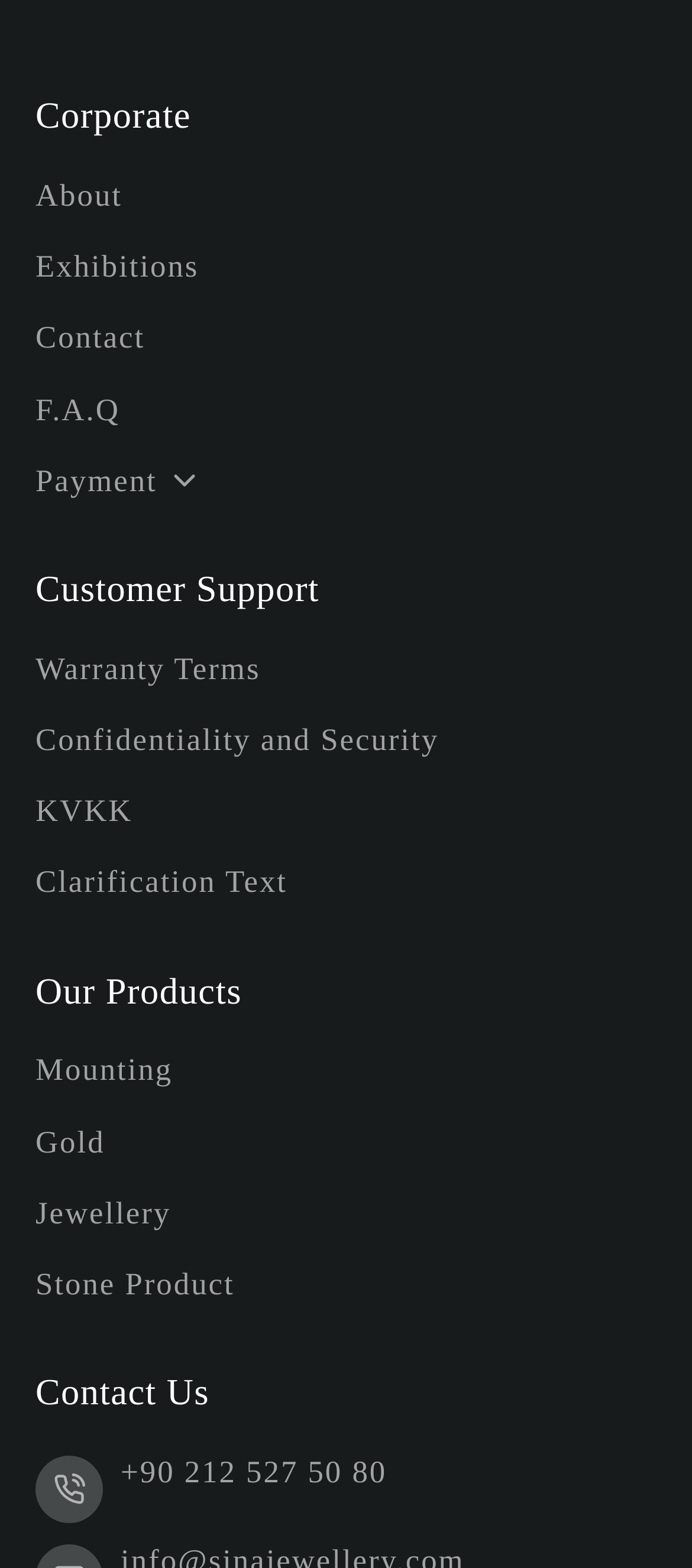How many links are there in the navigation menu?
Refer to the image and provide a concise answer in one word or phrase.

5